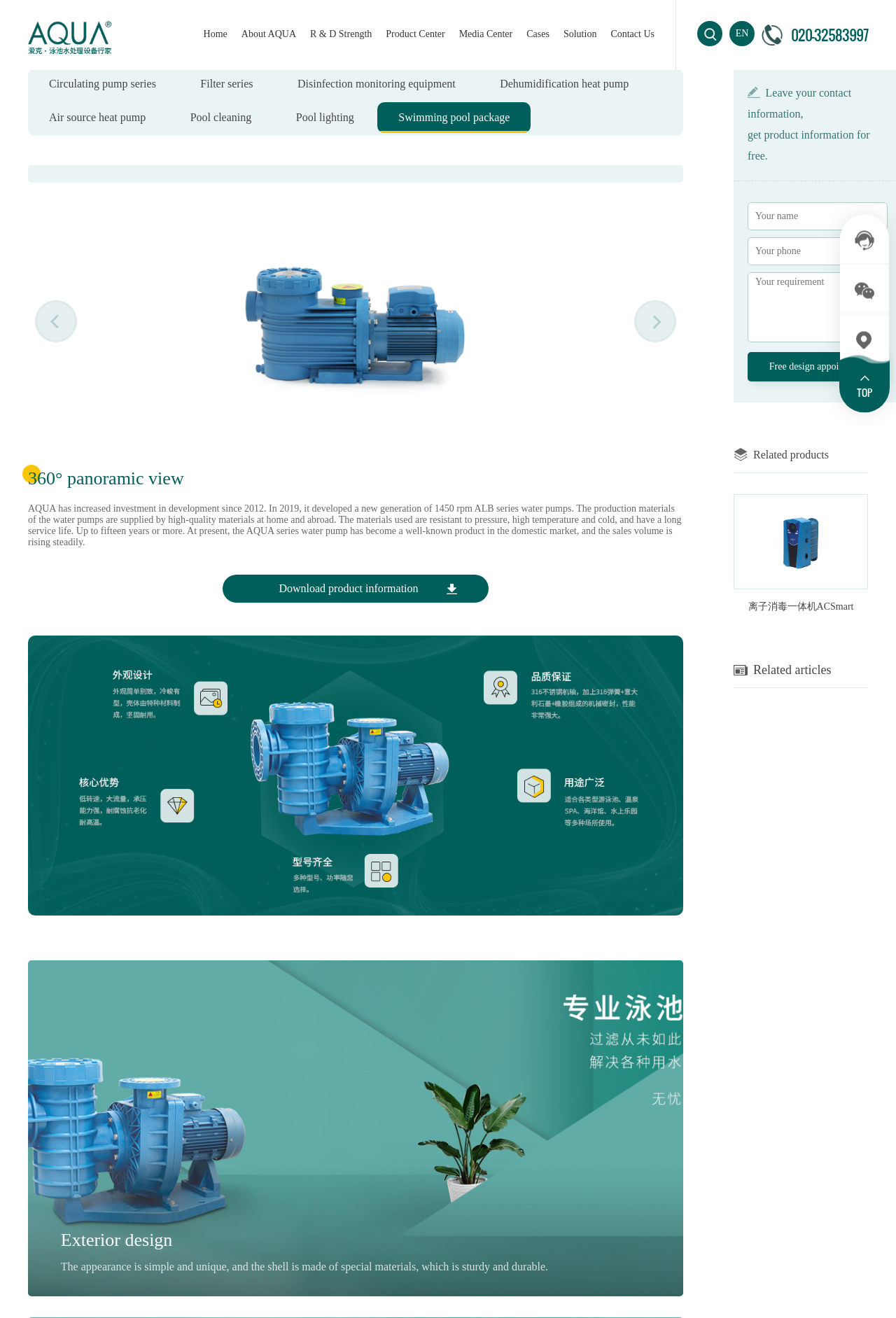Kindly determine the bounding box coordinates for the clickable area to achieve the given instruction: "Enter your name".

[0.834, 0.153, 0.991, 0.175]